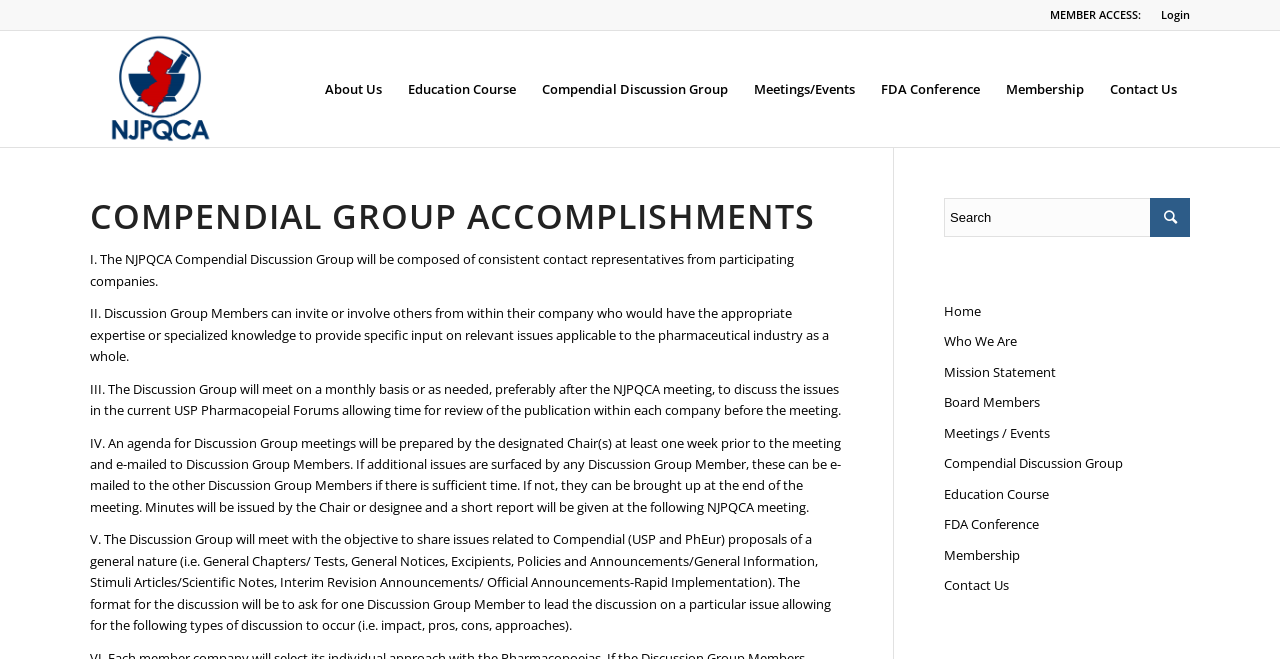Determine the bounding box coordinates of the element's region needed to click to follow the instruction: "Click on the Login link". Provide these coordinates as four float numbers between 0 and 1, formatted as [left, top, right, bottom].

[0.907, 0.0, 0.93, 0.044]